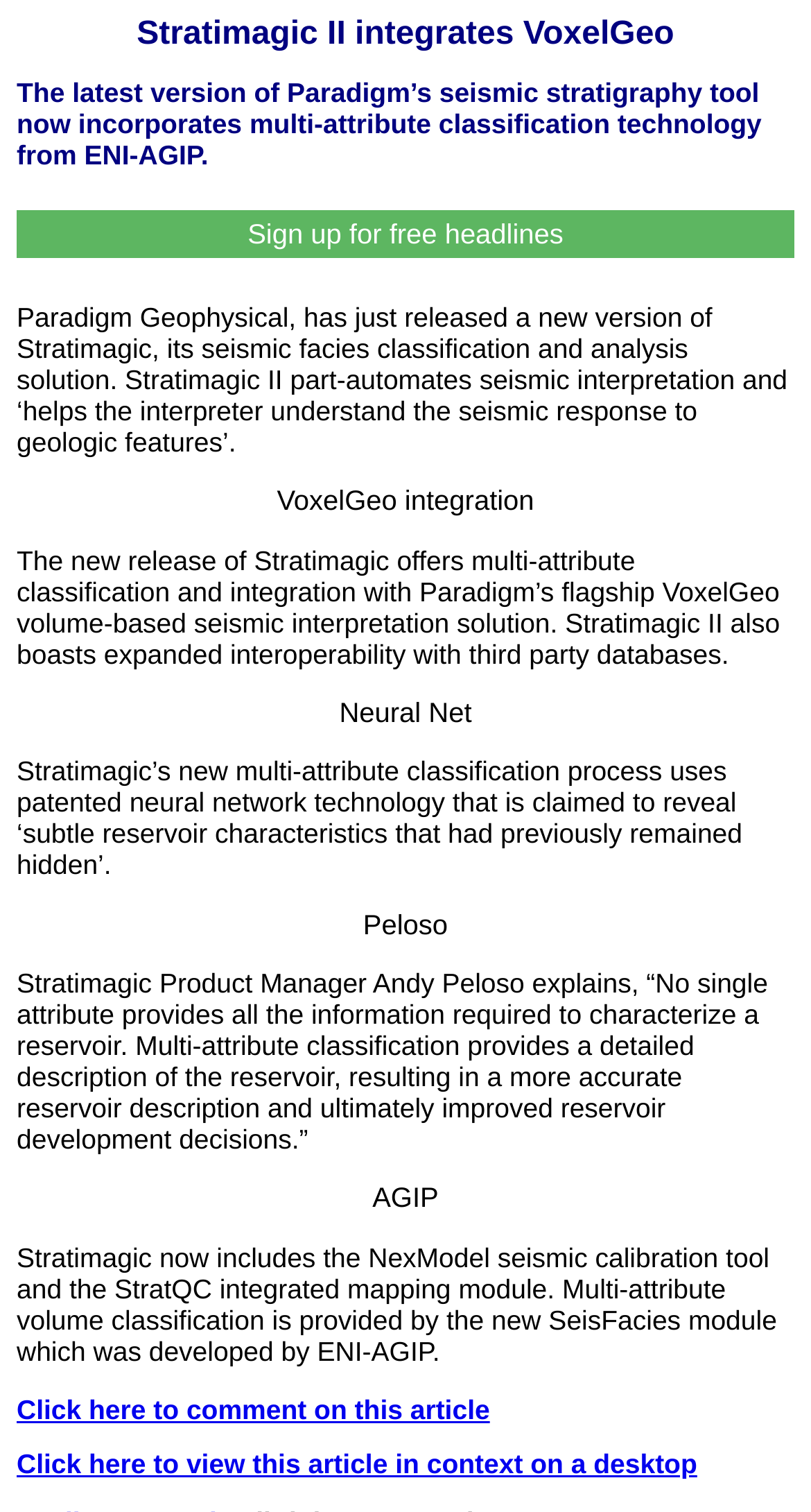Please find and generate the text of the main header of the webpage.

Stratimagic II integrates VoxelGeo